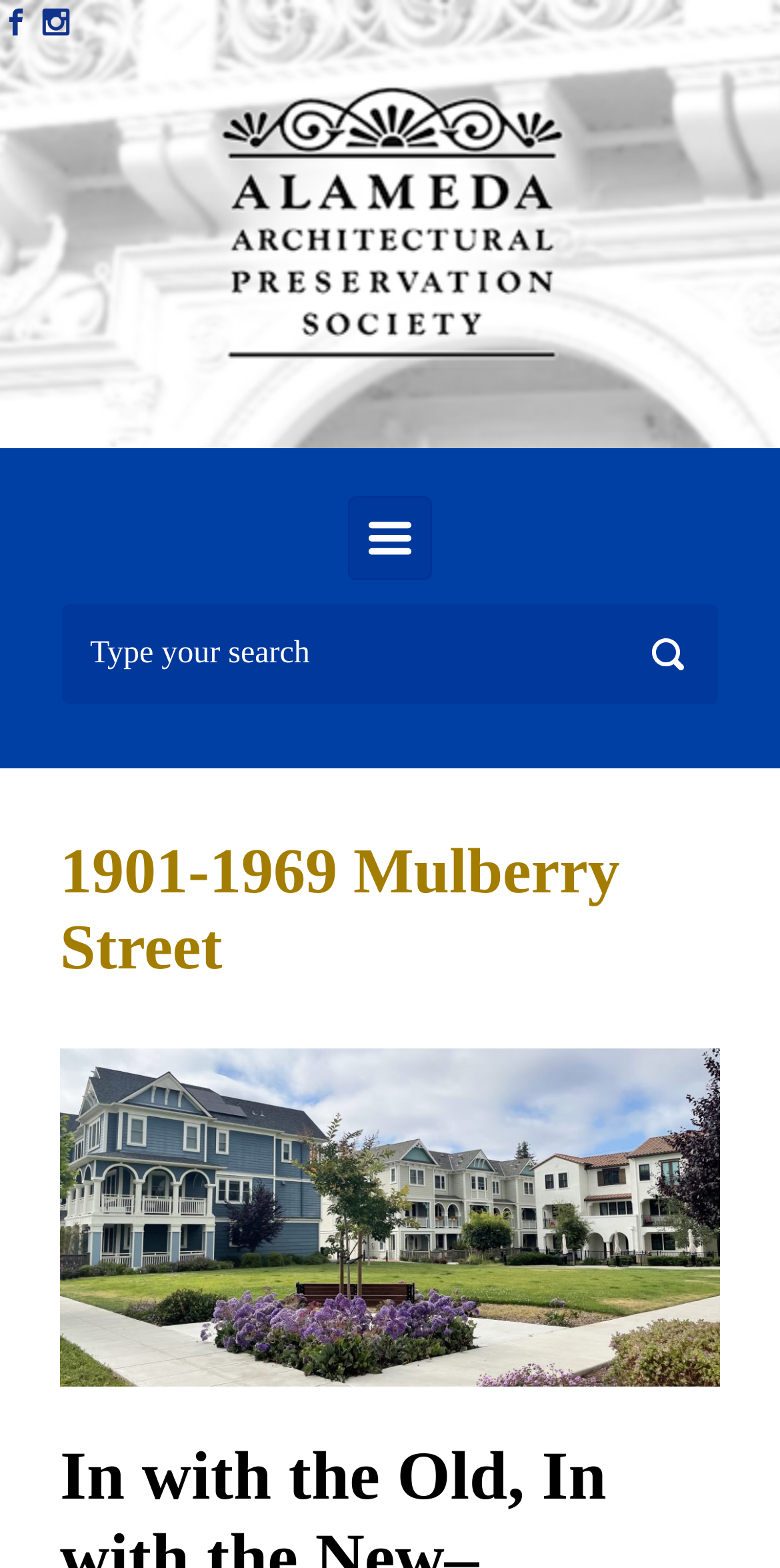Give a one-word or one-phrase response to the question:
What is the purpose of the button?

To control primary menu